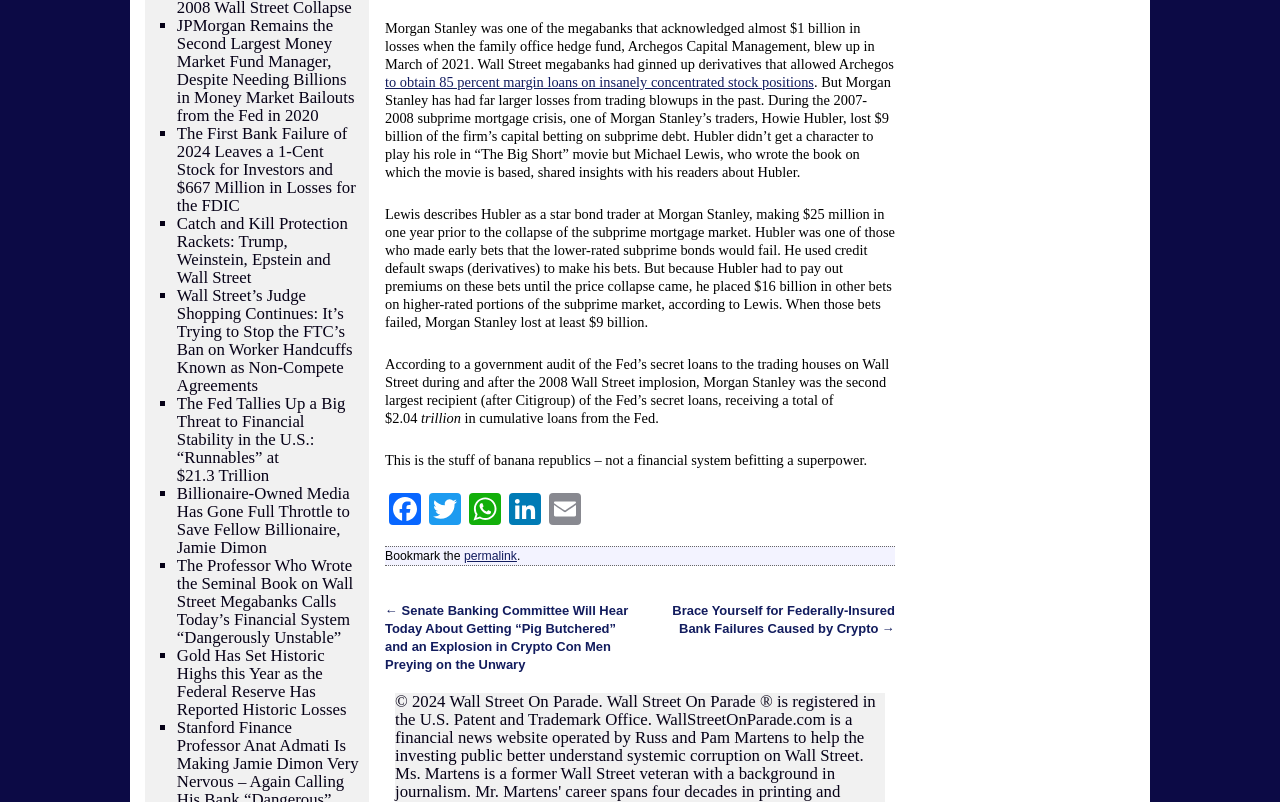Please predict the bounding box coordinates of the element's region where a click is necessary to complete the following instruction: "View the previous article". The coordinates should be represented by four float numbers between 0 and 1, i.e., [left, top, right, bottom].

[0.301, 0.752, 0.491, 0.838]